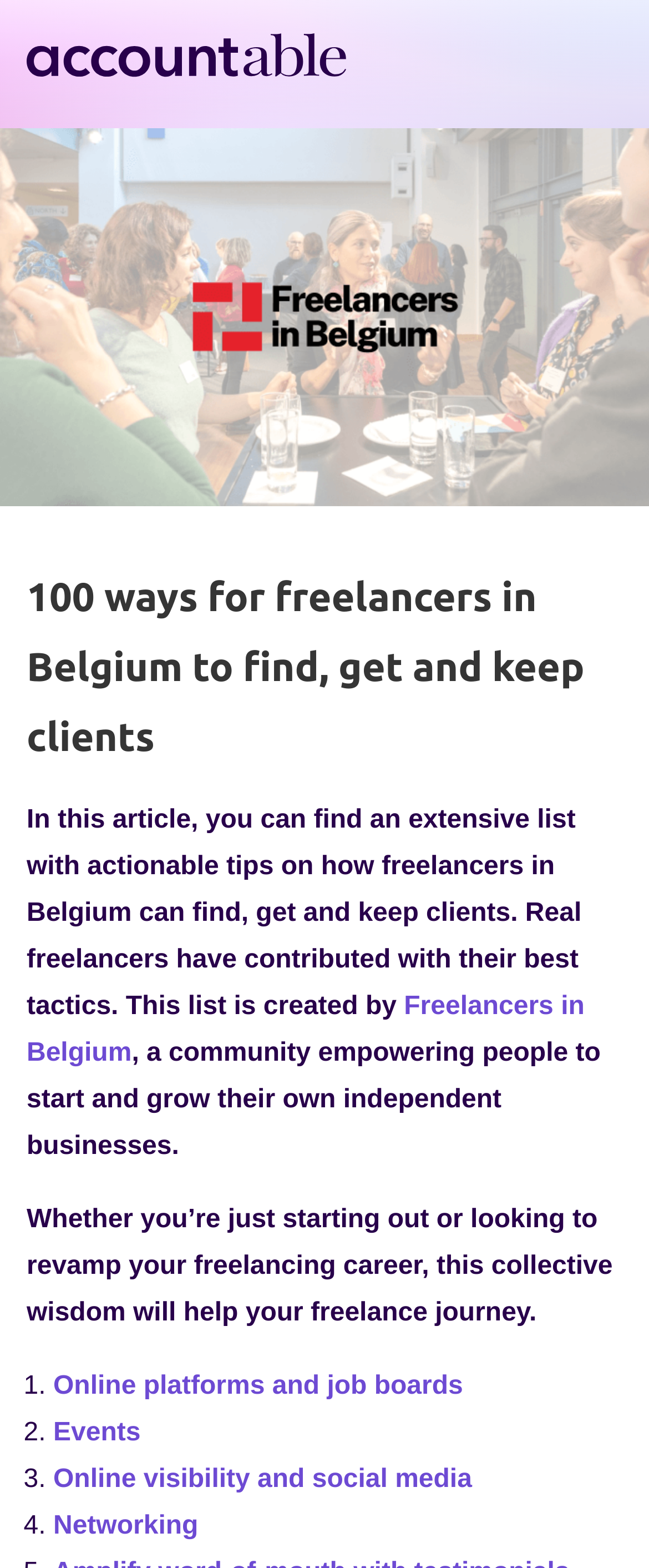Using the webpage screenshot, find the UI element described by alt="Accountable" title="Accountable". Provide the bounding box coordinates in the format (top-left x, top-left y, bottom-right x, bottom-right y), ensuring all values are floating point numbers between 0 and 1.

[0.041, 0.051, 0.533, 0.069]